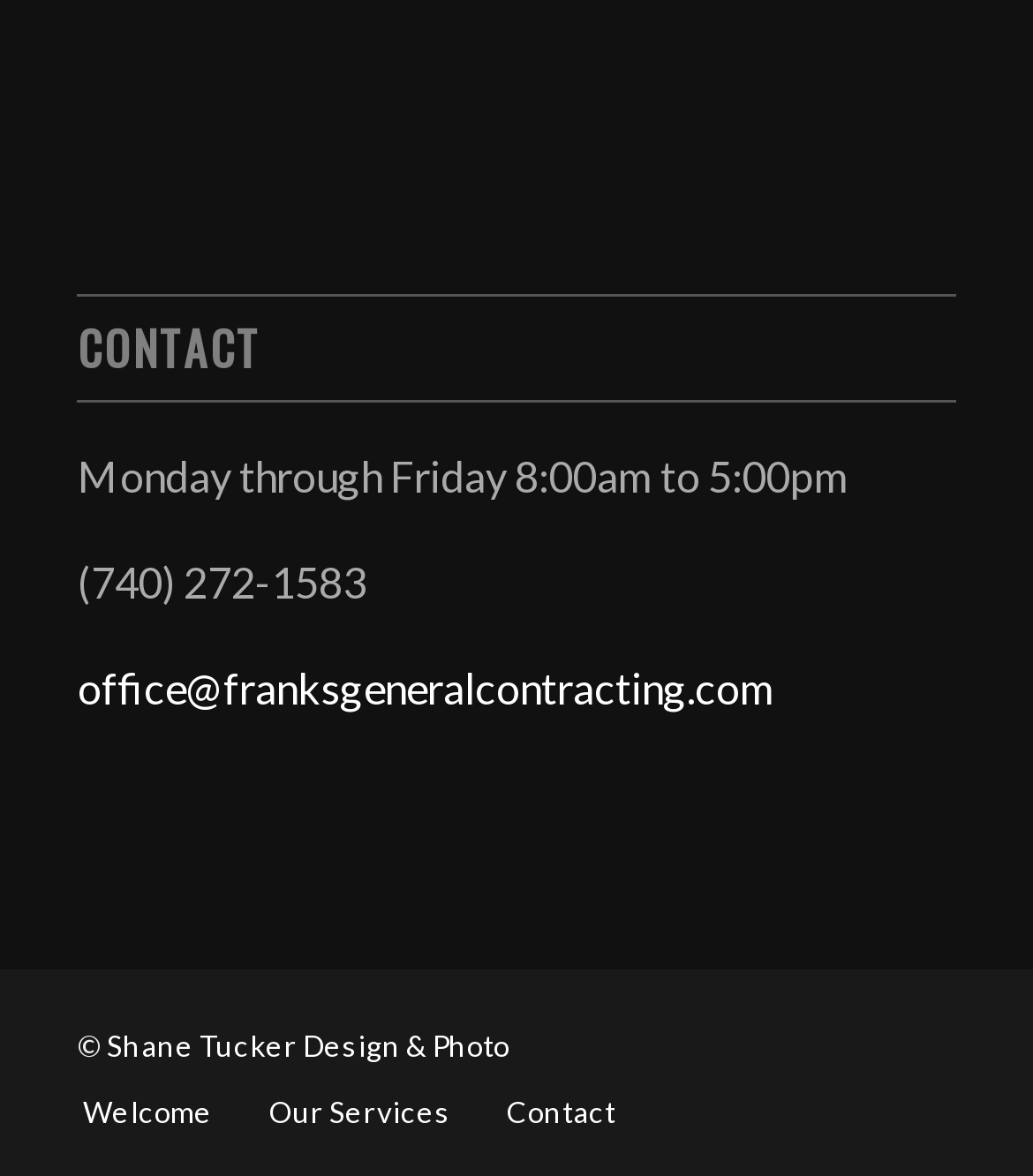Give a one-word or phrase response to the following question: How many menu items are there?

3